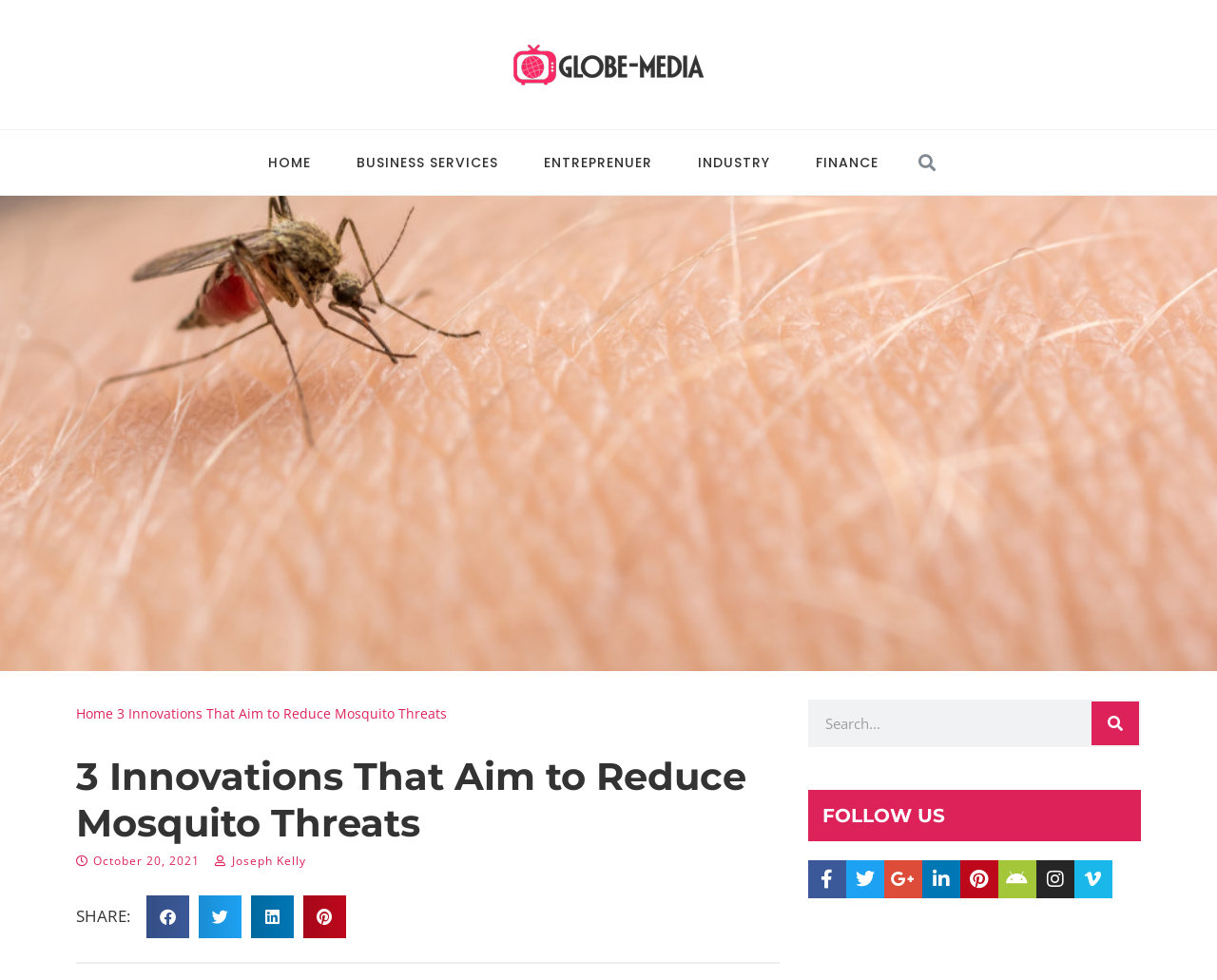Who is the author of the article? Look at the image and give a one-word or short phrase answer.

Joseph Kelly